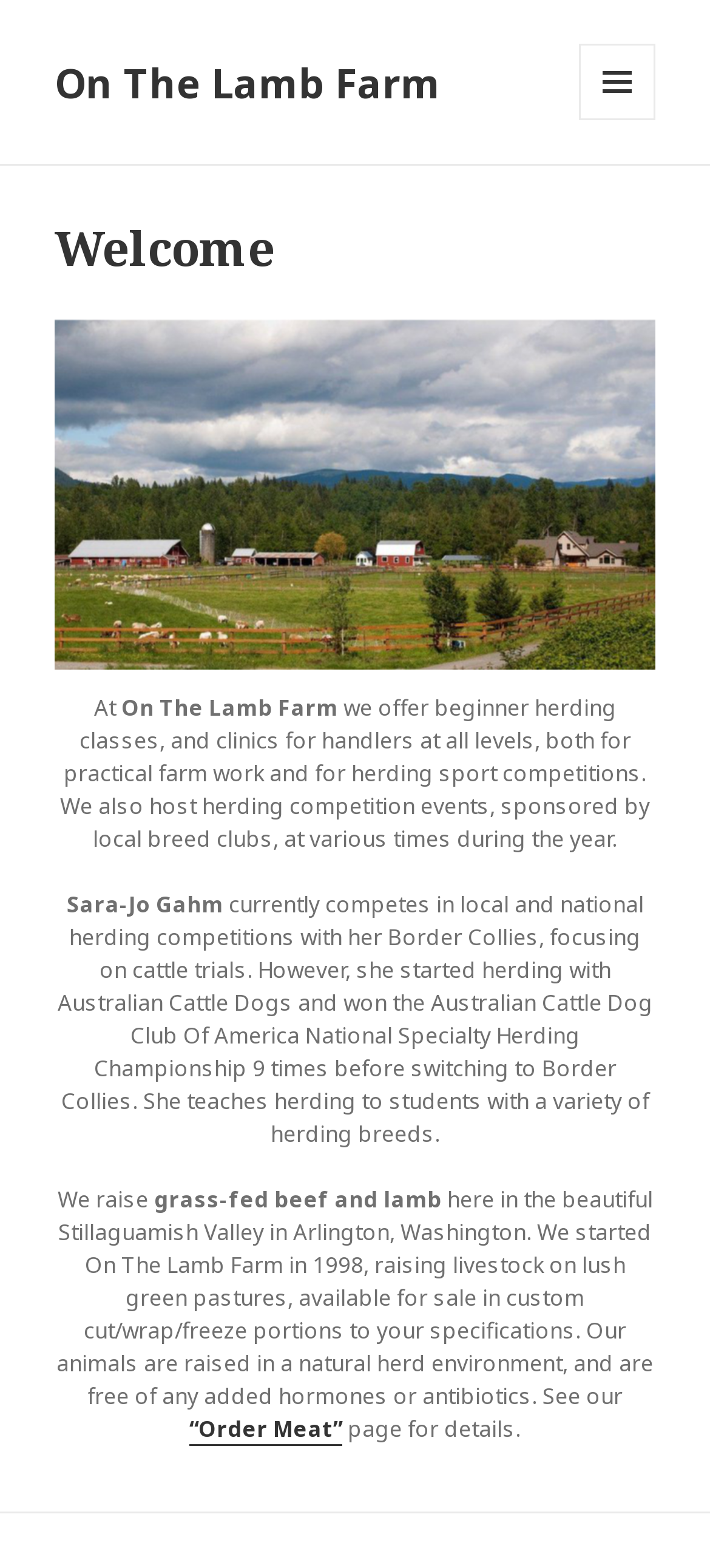Answer the question below with a single word or a brief phrase: 
What is the purpose of the 'Order Meat' page?

To order custom cut meat